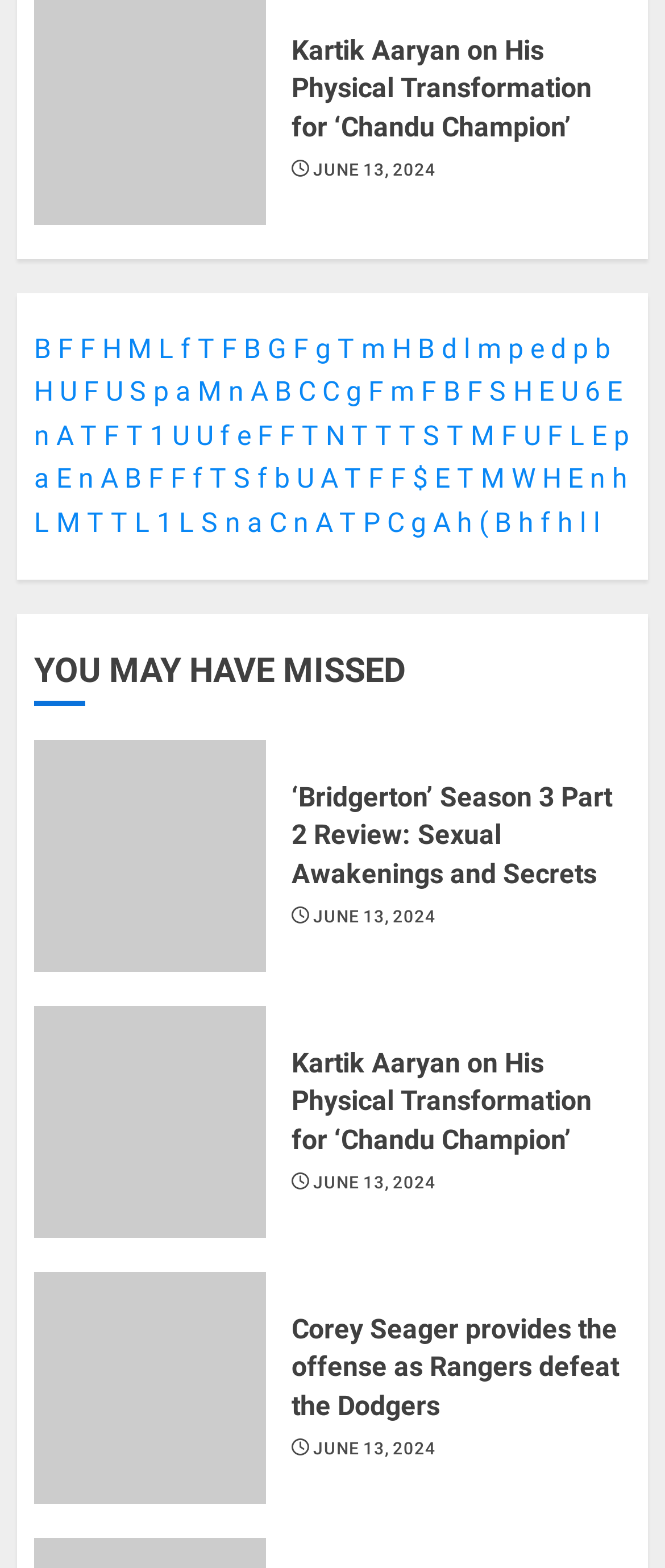Locate the coordinates of the bounding box for the clickable region that fulfills this instruction: "Click on the link 'H'".

[0.154, 0.212, 0.182, 0.232]